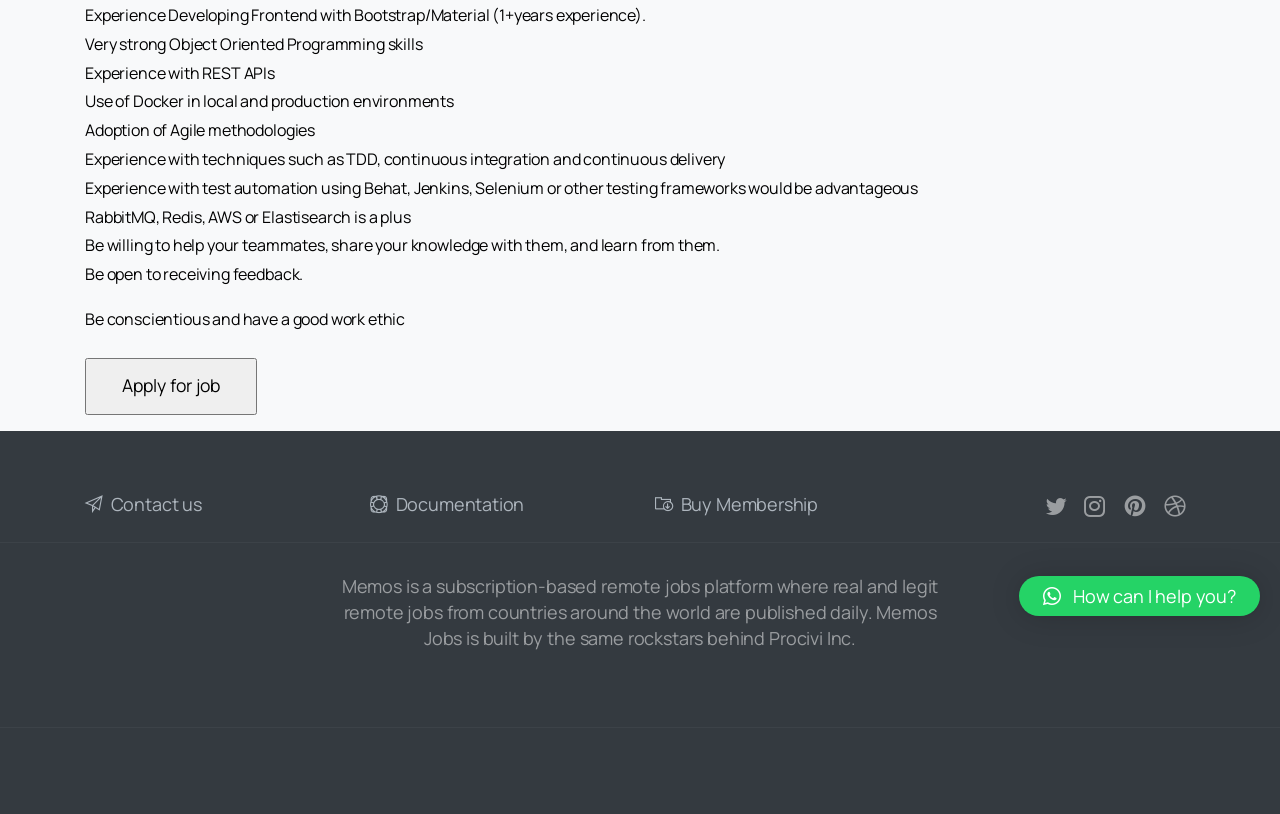Given the element description: "Buy Membership", predict the bounding box coordinates of this UI element. The coordinates must be four float numbers between 0 and 1, given as [left, top, right, bottom].

[0.512, 0.603, 0.639, 0.638]